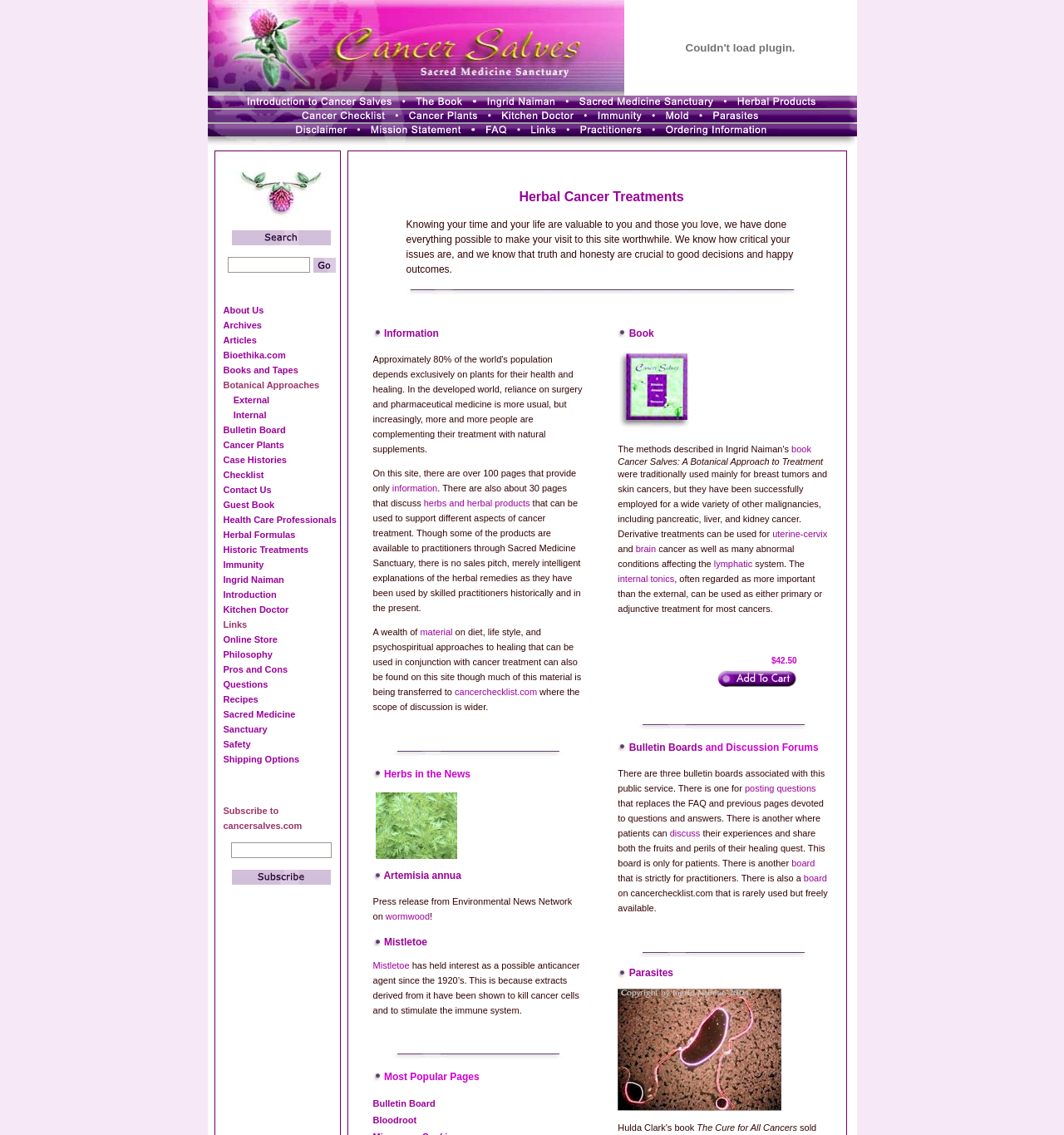Please find the bounding box coordinates for the clickable element needed to perform this instruction: "Enter text in the search box".

[0.214, 0.226, 0.291, 0.24]